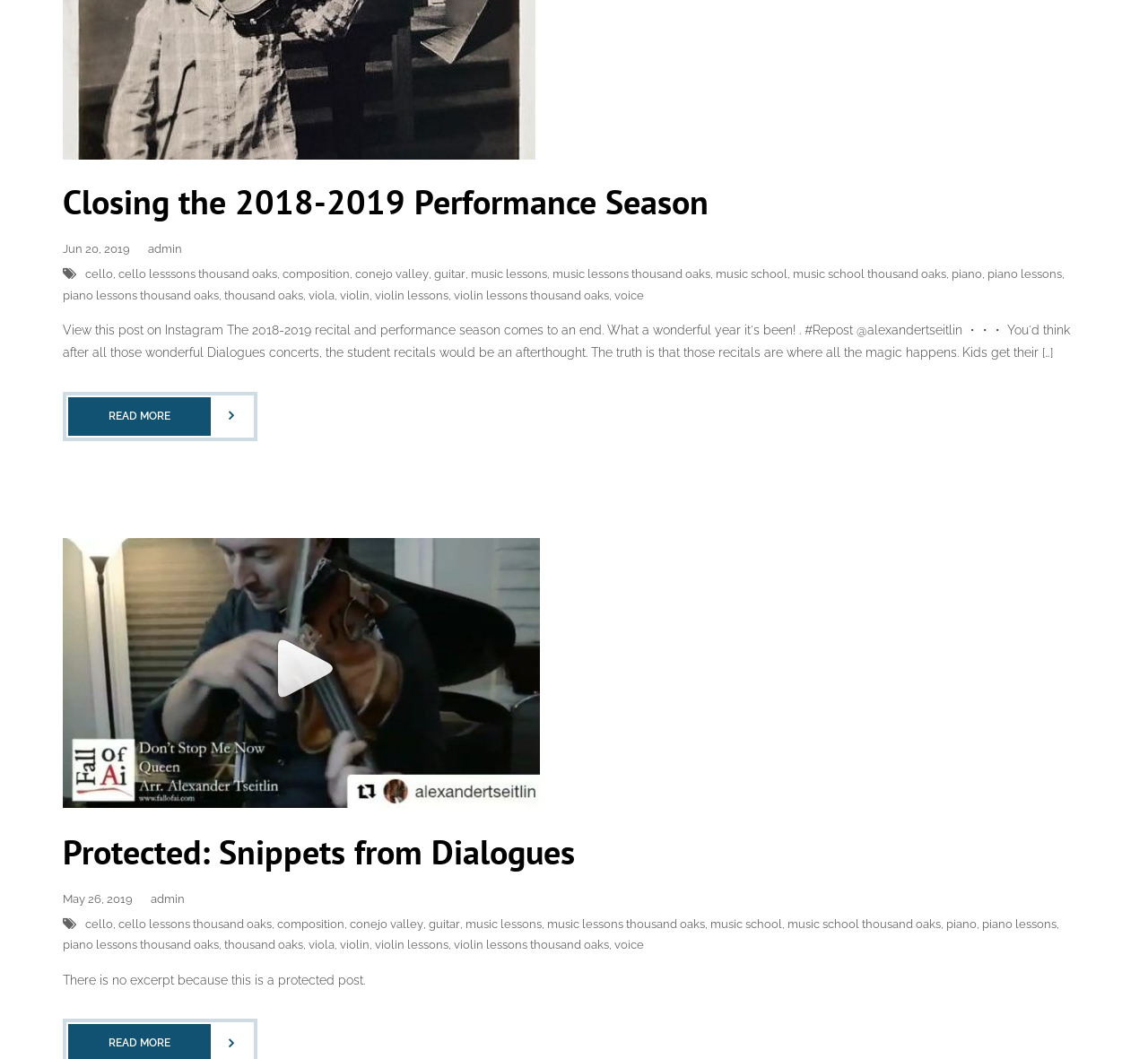Answer the question using only a single word or phrase: 
What is the purpose of the 'READ MORE' link?

To read more about the post